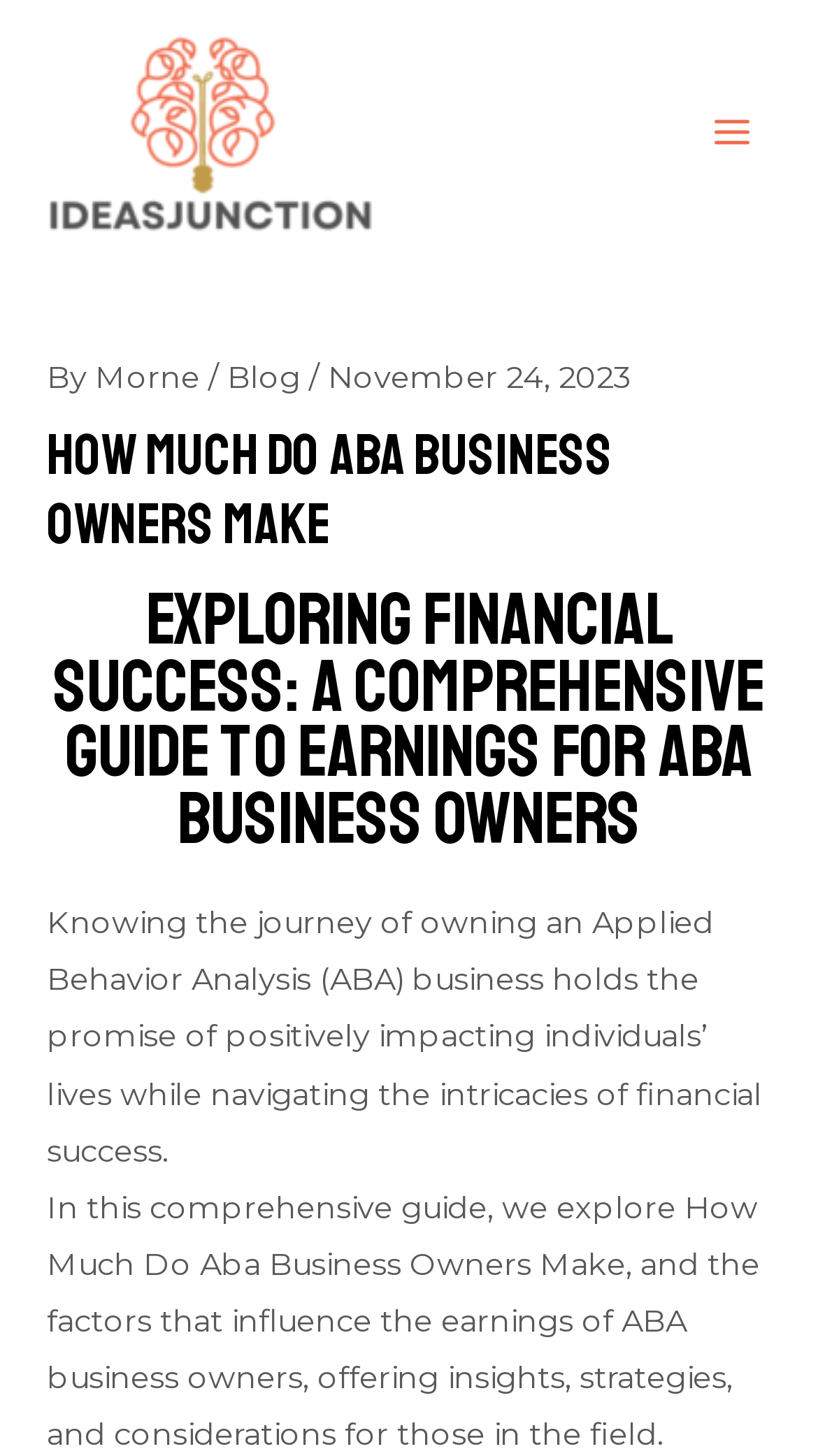Provide a brief response in the form of a single word or phrase:
What type of business is being discussed?

ABA business